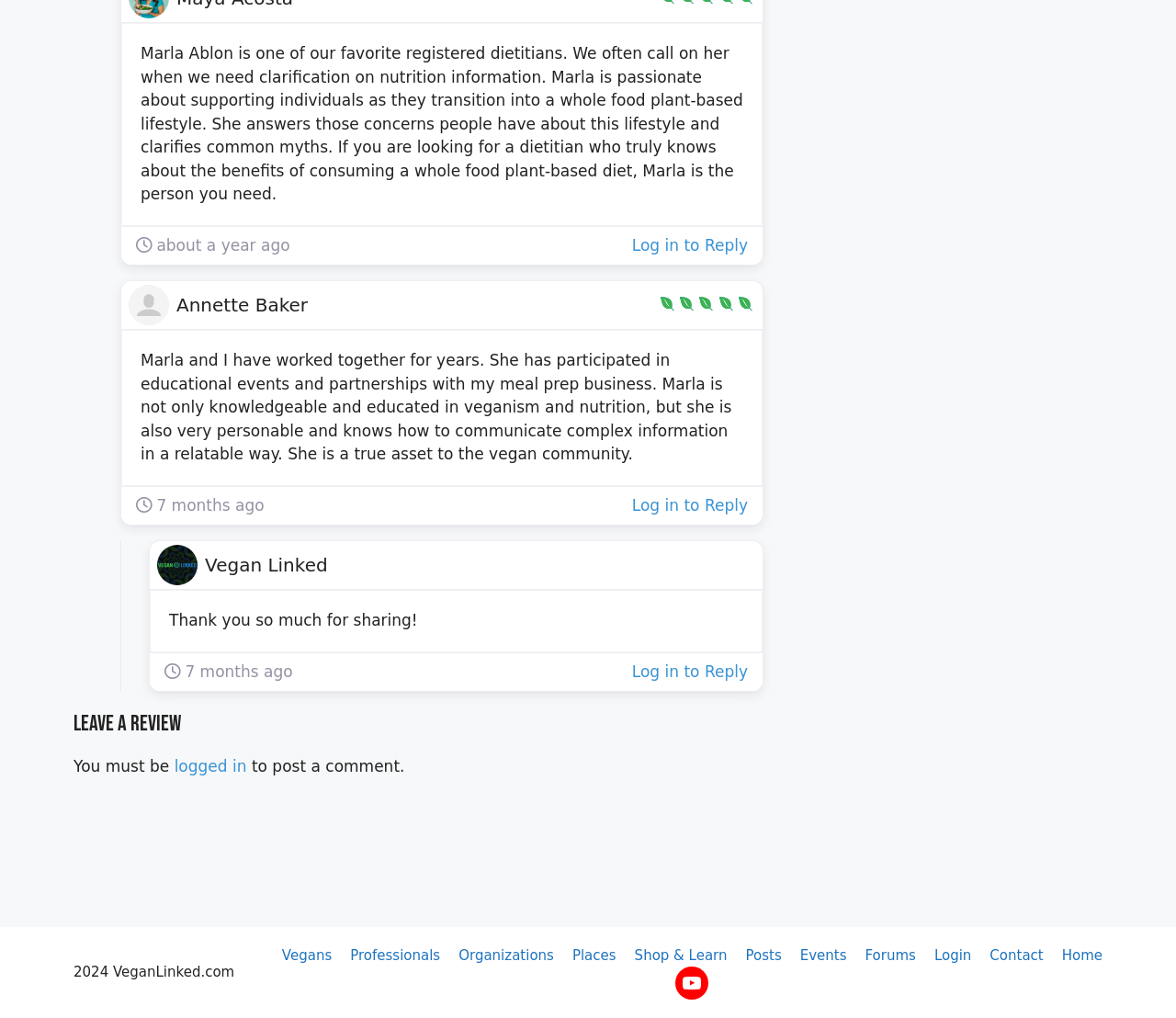Determine the bounding box coordinates (top-left x, top-left y, bottom-right x, bottom-right y) of the UI element described in the following text: Vegans

[0.24, 0.931, 0.282, 0.947]